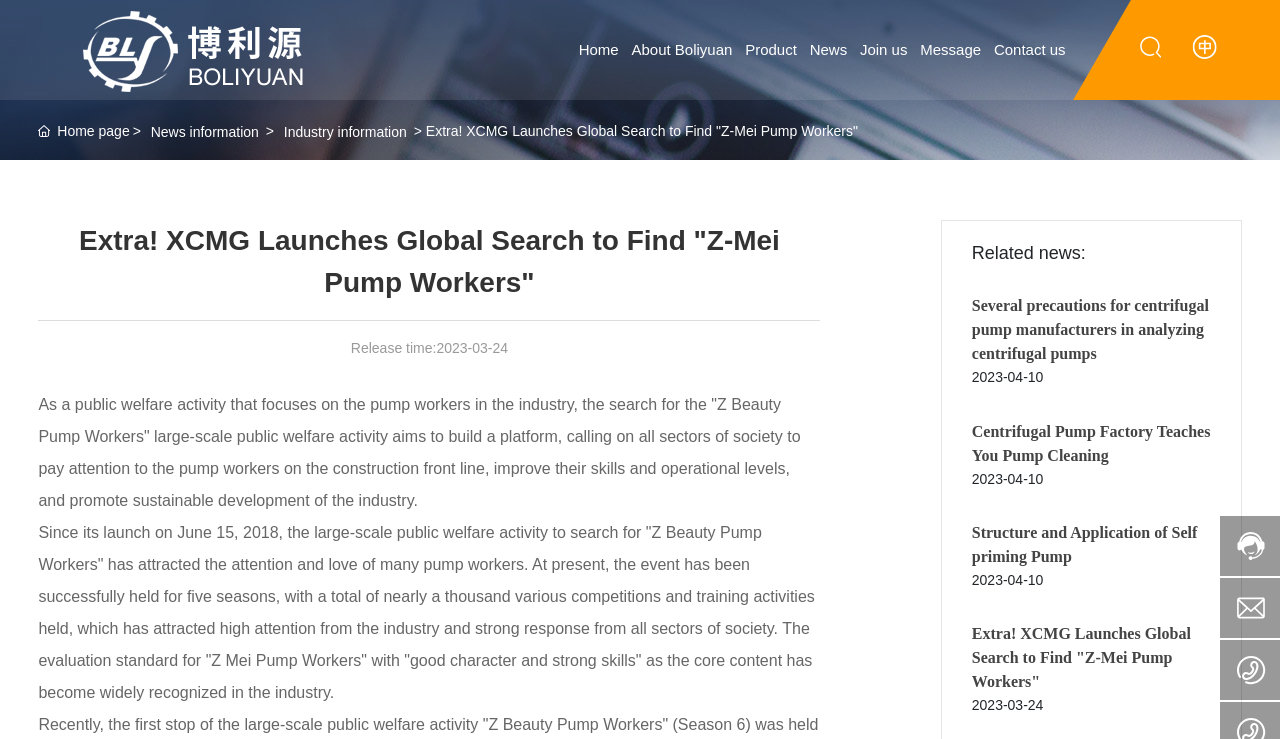From the webpage screenshot, identify the region described by Industry information. Provide the bounding box coordinates as (top-left x, top-left y, bottom-right x, bottom-right y), with each value being a floating point number between 0 and 1.

[0.222, 0.164, 0.318, 0.195]